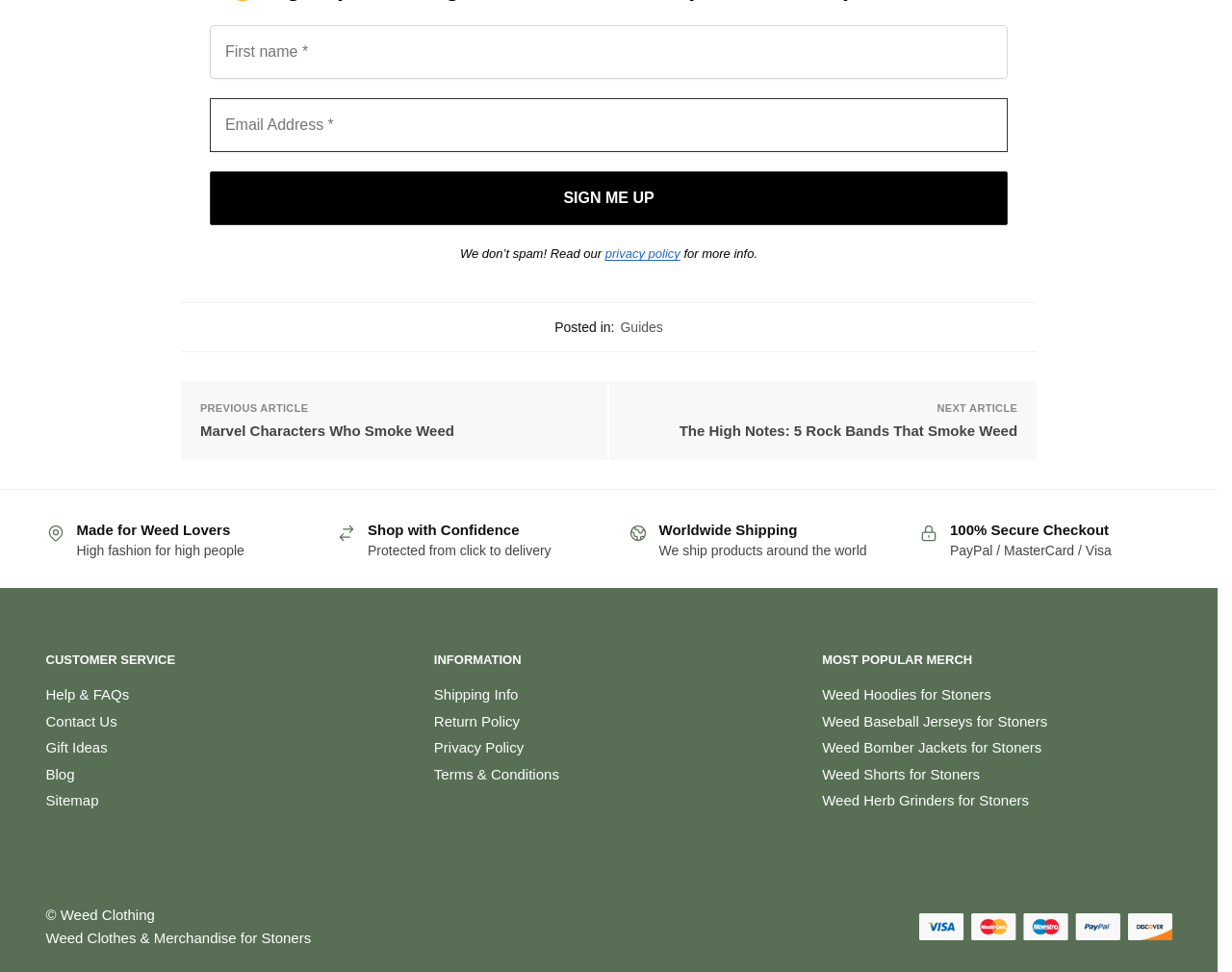What types of payment are accepted on this website?
Examine the image and give a concise answer in one word or a short phrase.

PayPal, MasterCard, Visa